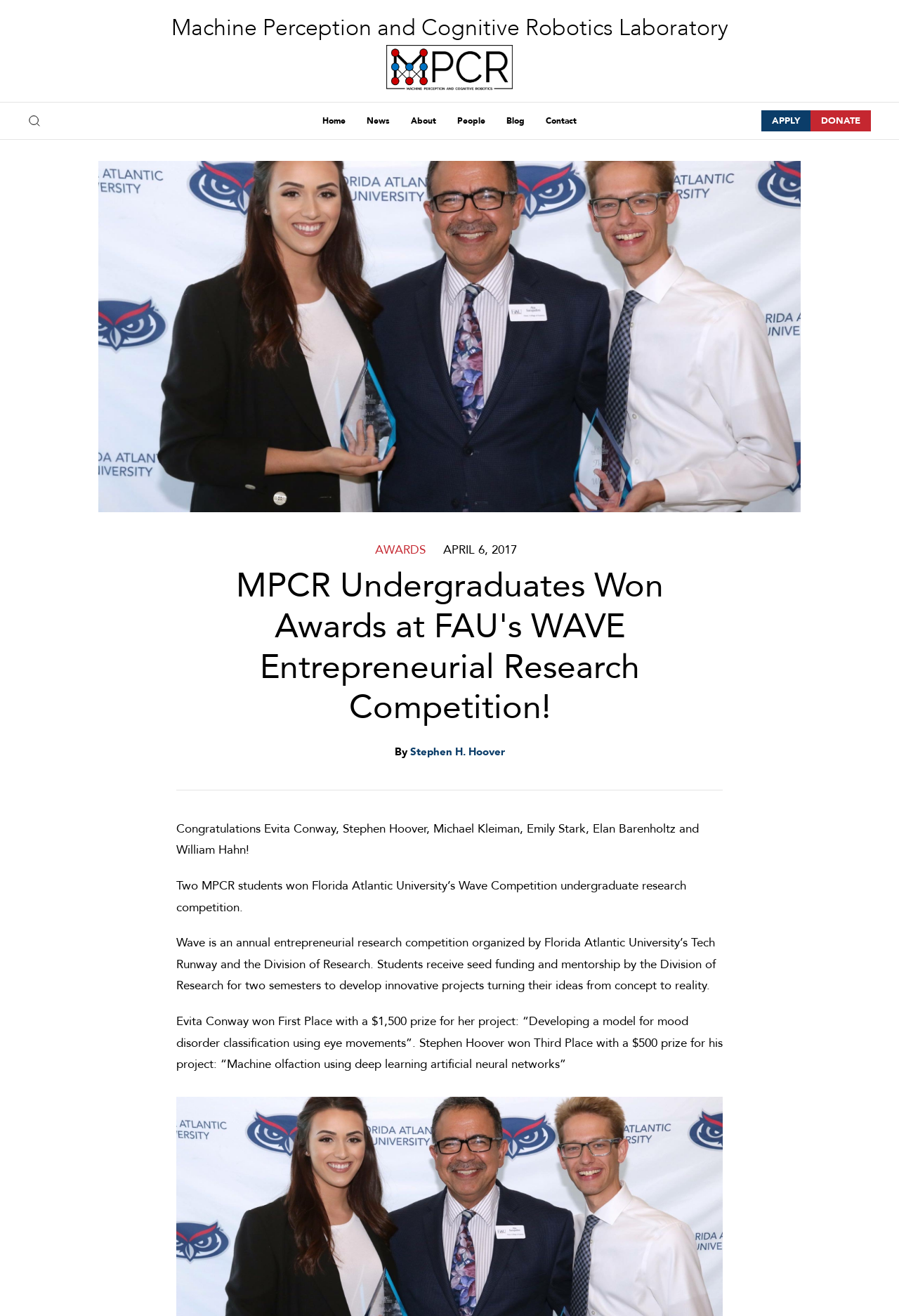Answer the question using only one word or a concise phrase: What is the prize amount for the First Place winner?

$1,500